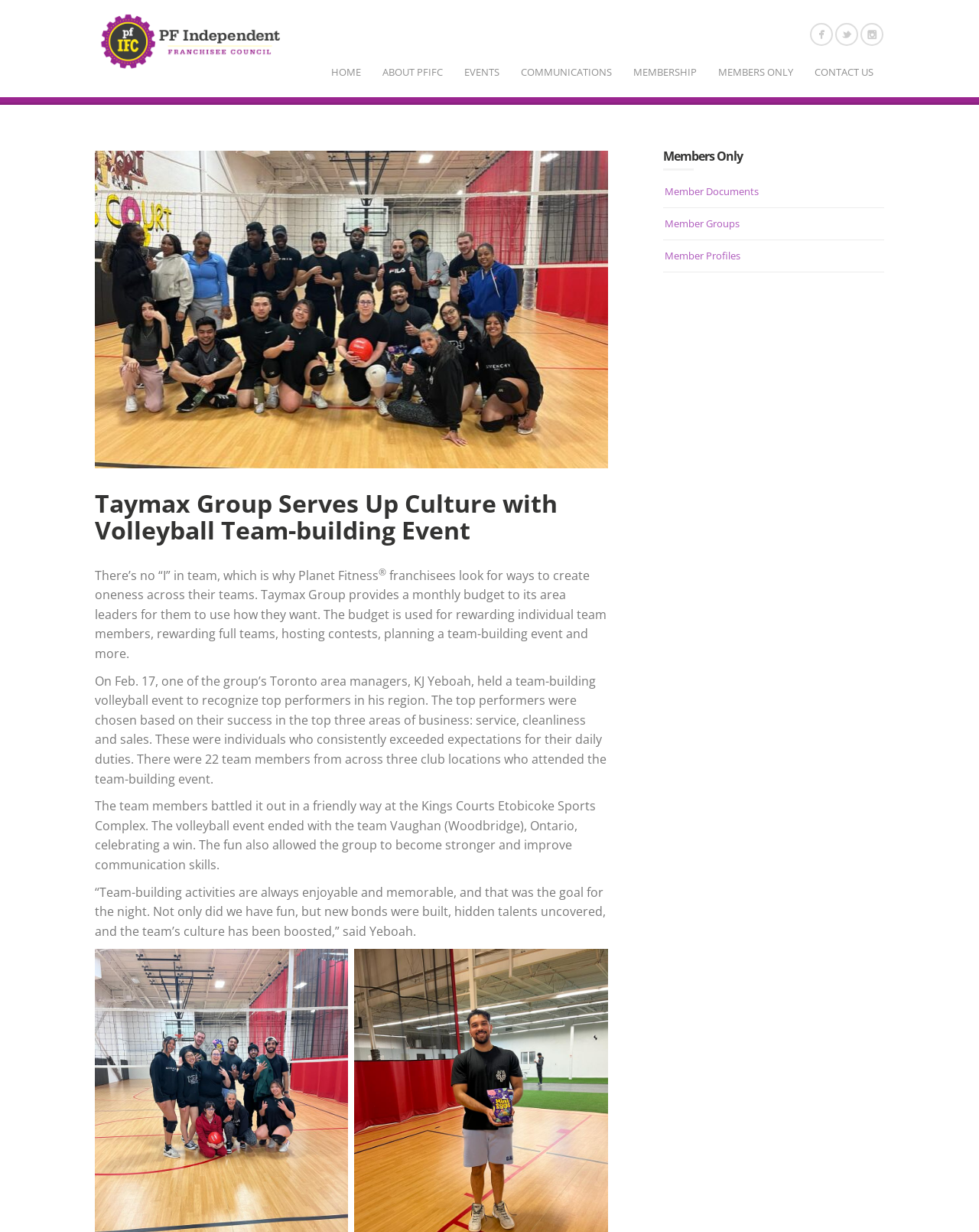What is the purpose of the monthly budget provided by Taymax Group? Please answer the question using a single word or phrase based on the image.

Team-building events